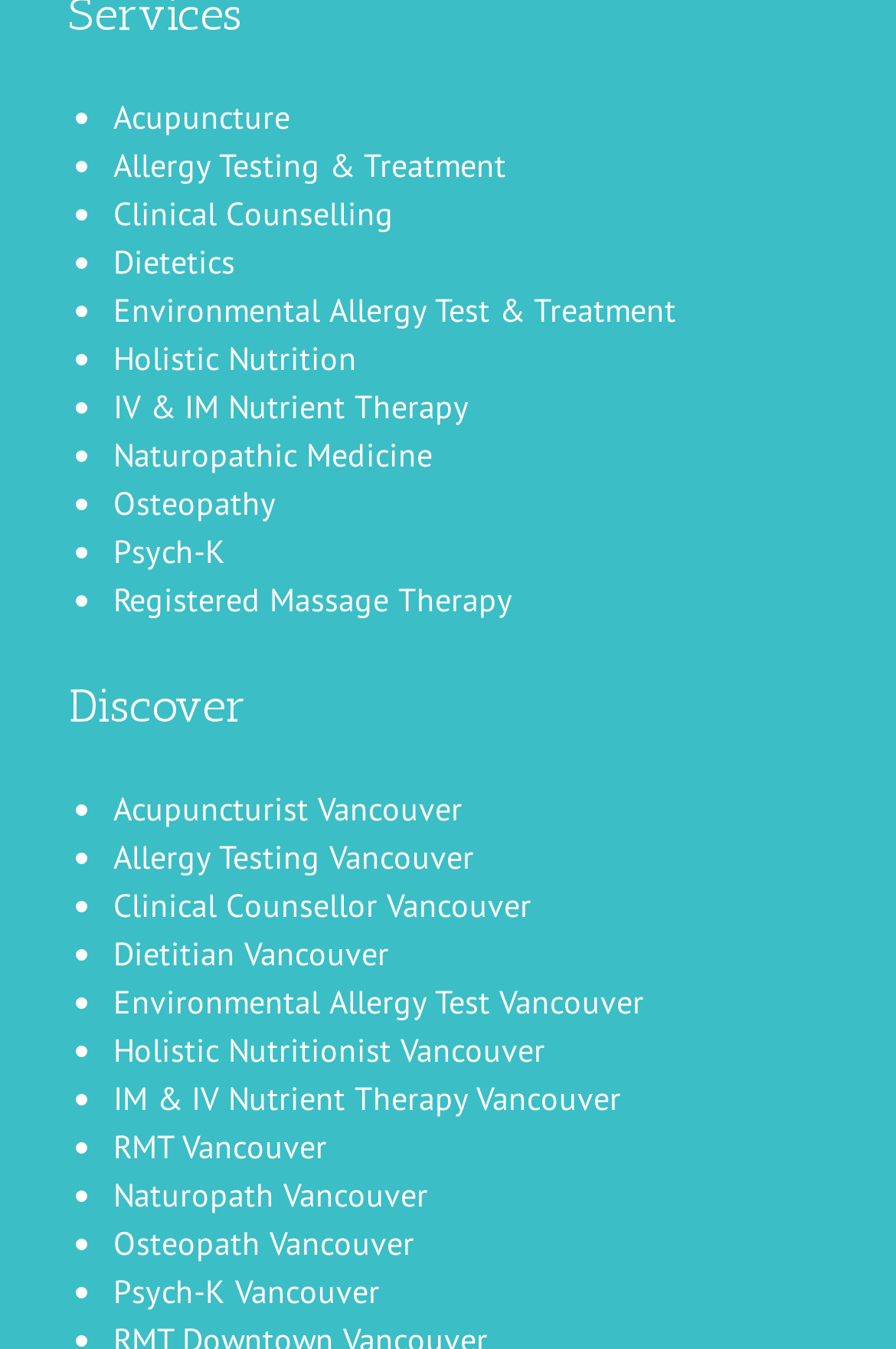Using the image as a reference, answer the following question in as much detail as possible:
What type of professionals are listed on this webpage?

The links on the webpage mention various health professionals, such as Acupuncturist, Clinical Counsellor, Dietitian, and more, indicating that the webpage lists health professionals.